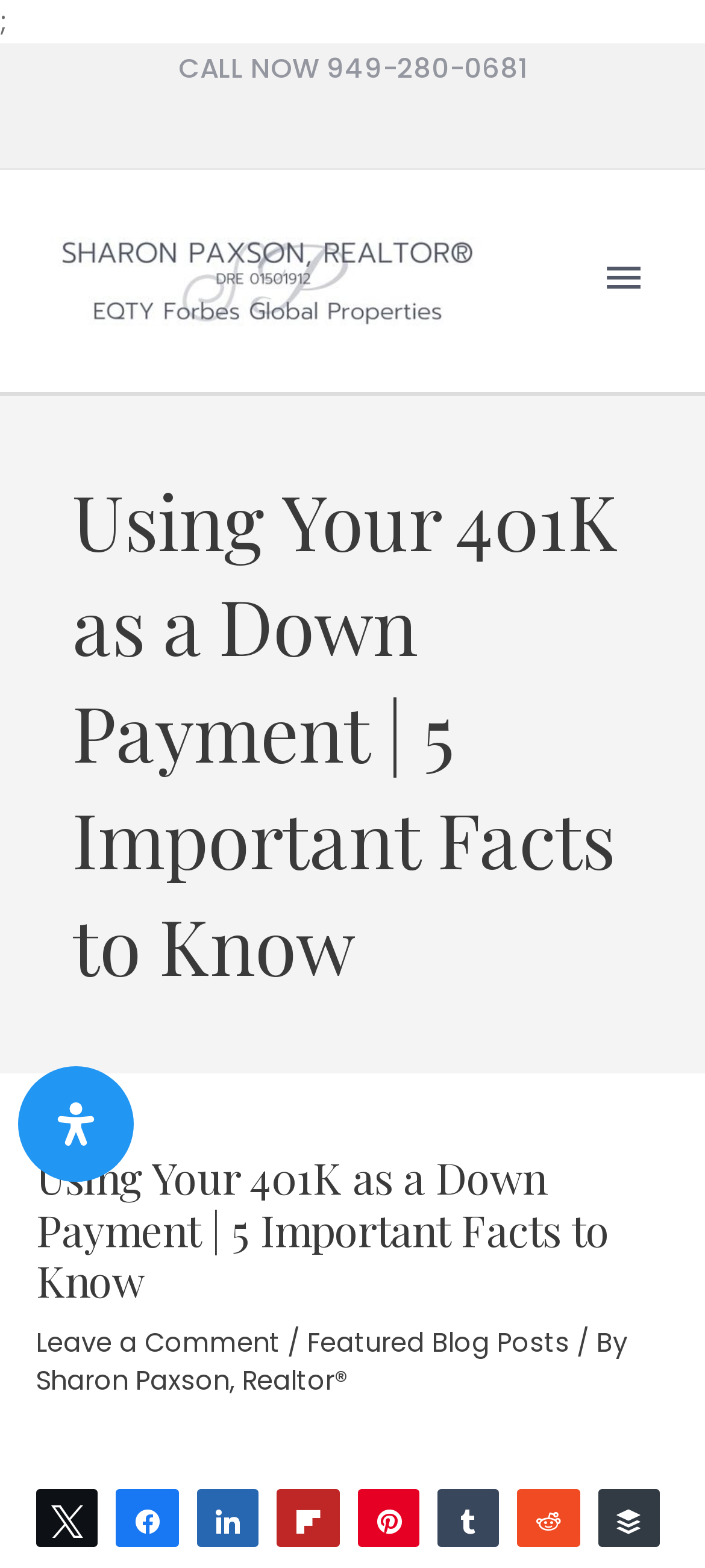Provide a one-word or short-phrase answer to the question:
How many social media sharing options are available?

8